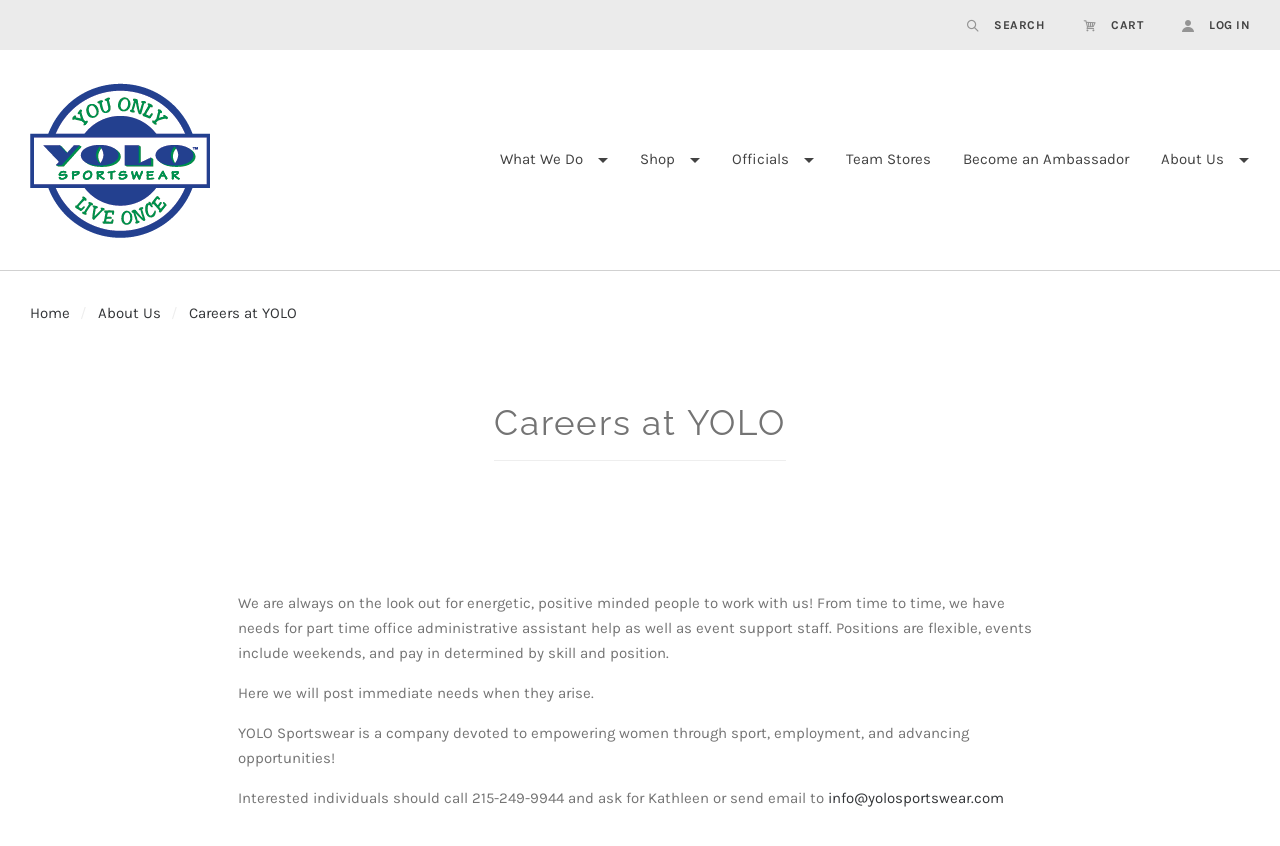Locate the bounding box coordinates of the clickable region to complete the following instruction: "Learn about what YOLO does."

[0.379, 0.162, 0.487, 0.216]